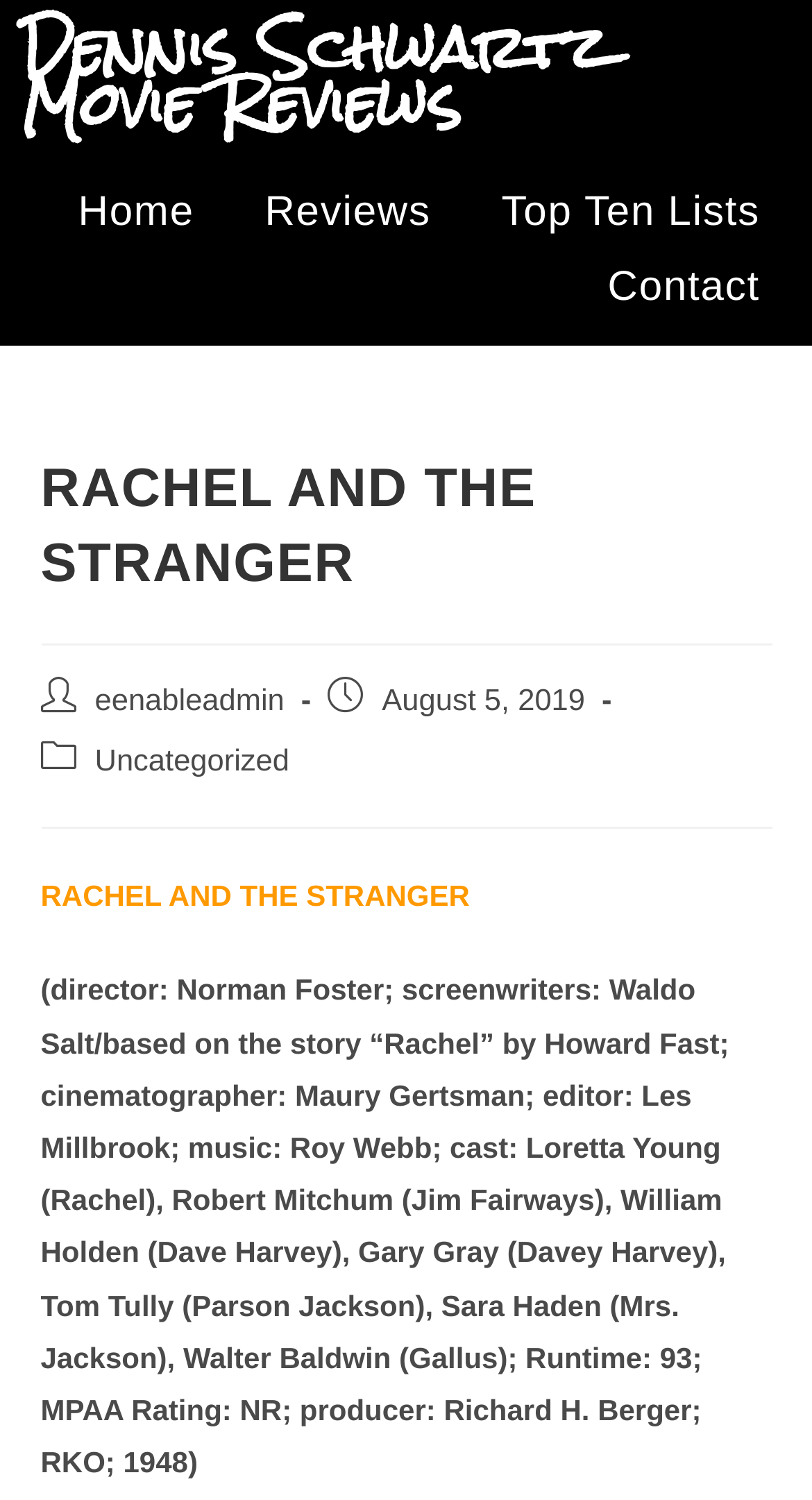Find the bounding box coordinates for the UI element whose description is: "Ok". The coordinates should be four float numbers between 0 and 1, in the format [left, top, right, bottom].

None